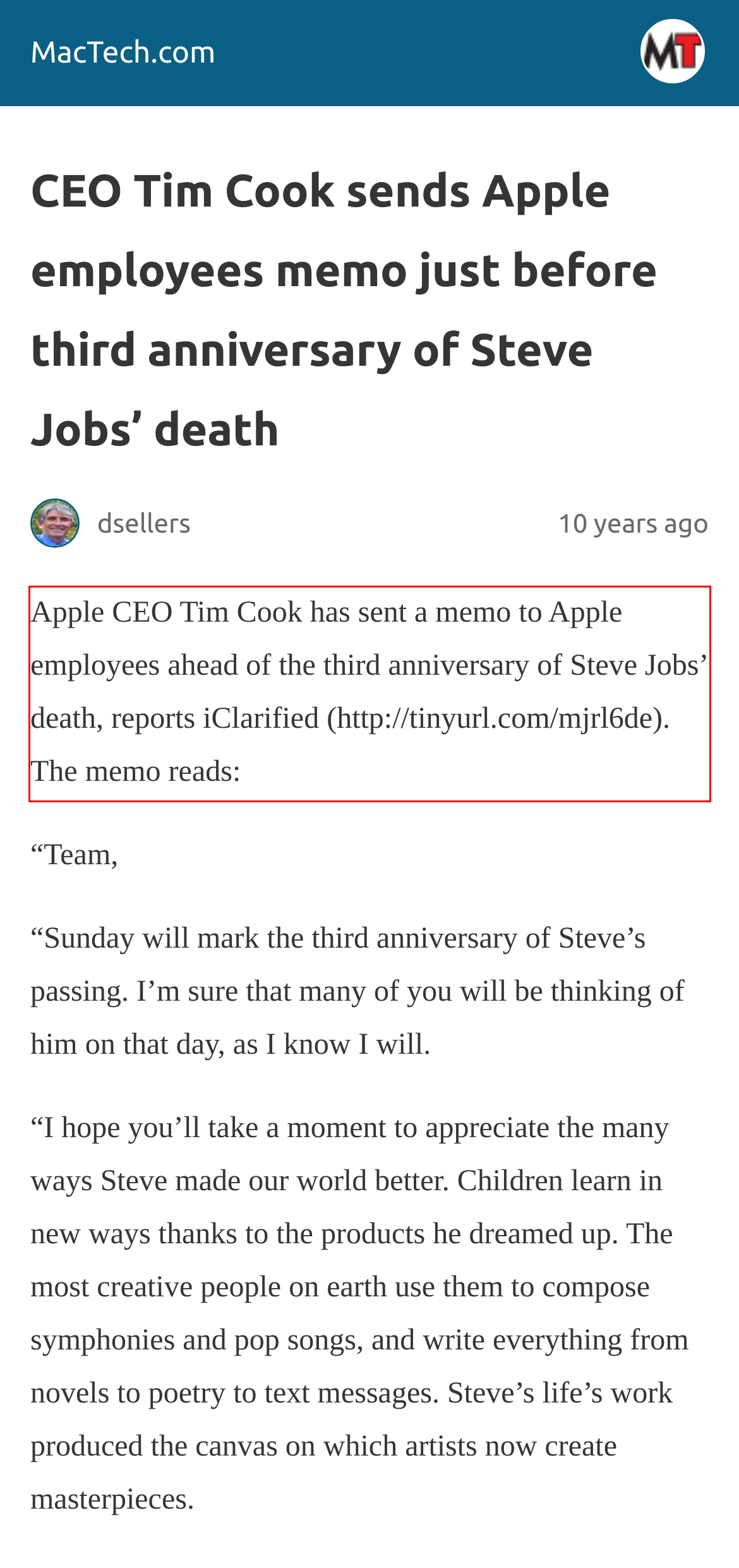Given a screenshot of a webpage containing a red bounding box, perform OCR on the text within this red bounding box and provide the text content.

Apple CEO Tim Cook has sent a memo to Apple employees ahead of the third anniversary of Steve Jobs’ death, reports iClarified (http://tinyurl.com/mjrl6de). The memo reads: